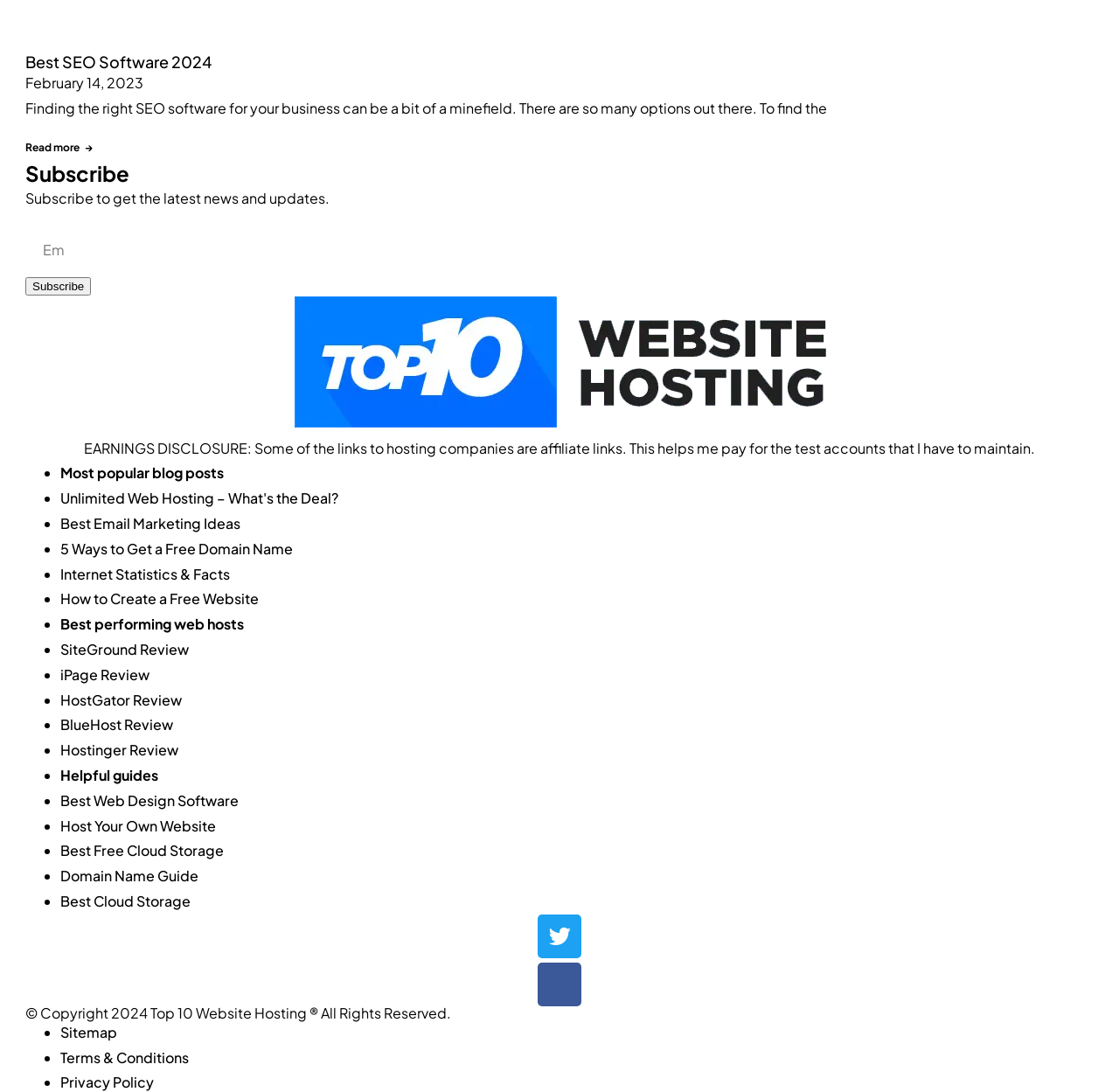What is the purpose of the 'Subscribe' section?
Kindly offer a detailed explanation using the data available in the image.

The 'Subscribe' section is located below the main heading and contains a textbox for email input and a 'Subscribe' button. The purpose of this section is to allow users to subscribe to the website's newsletter or updates, as indicated by the static text 'Subscribe to get the latest news and updates.'